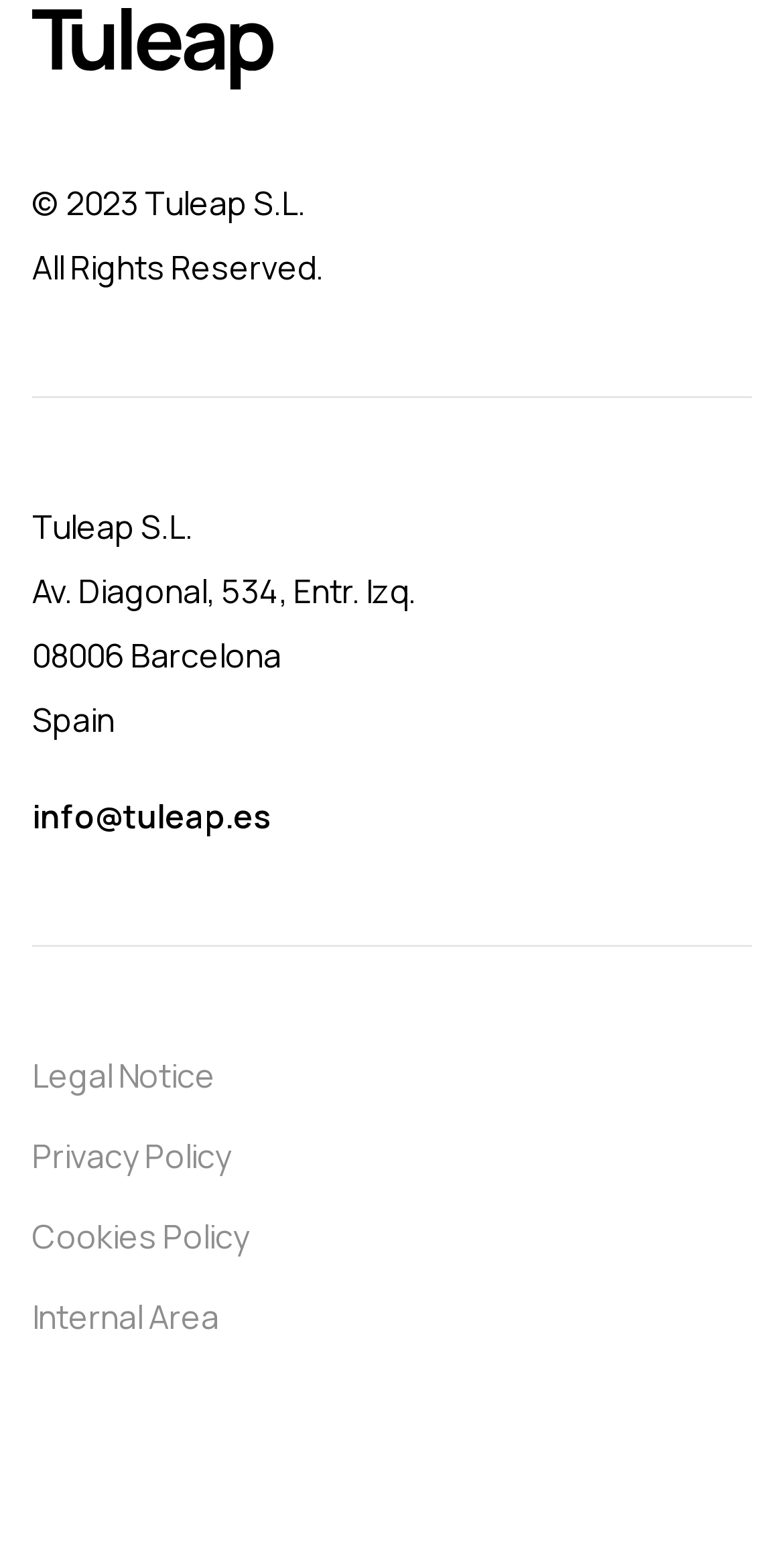What is the country where the company is located?
Please provide a single word or phrase as your answer based on the screenshot.

Spain